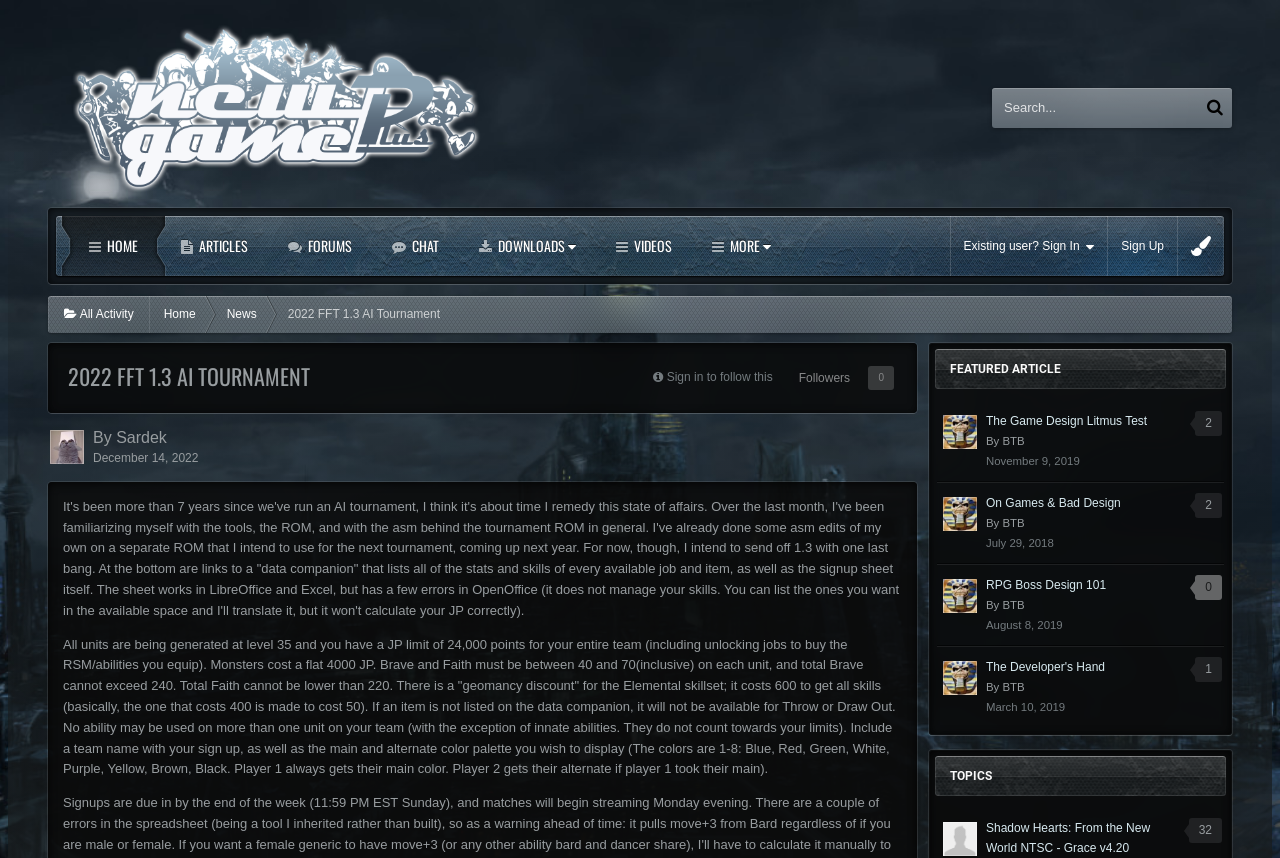Identify the bounding box coordinates of the region that needs to be clicked to carry out this instruction: "Sign in to follow this". Provide these coordinates as four float numbers ranging from 0 to 1, i.e., [left, top, right, bottom].

[0.521, 0.431, 0.604, 0.448]